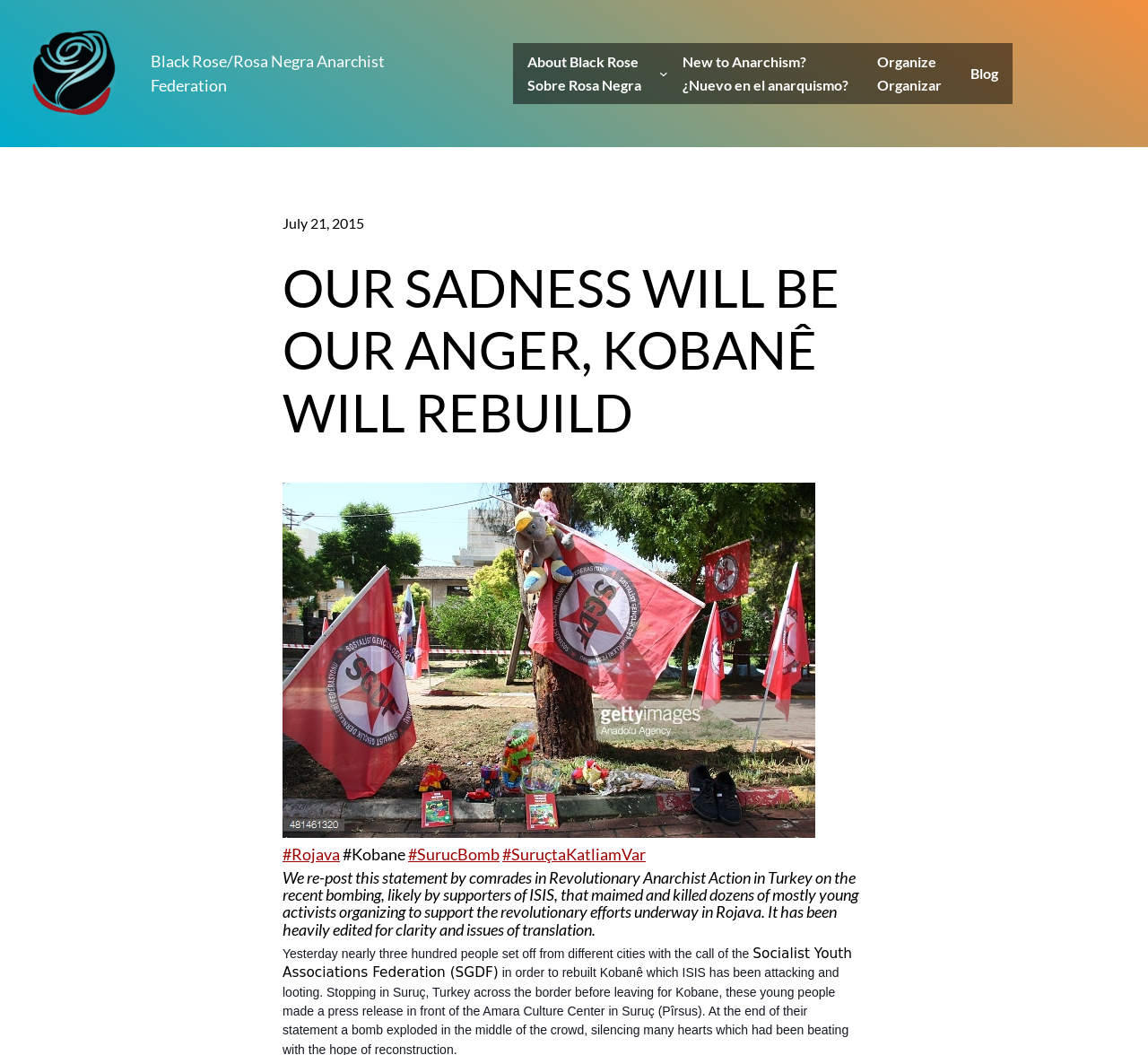Can you extract the primary headline text from the webpage?

OUR SADNESS WILL BE OUR ANGER, KOBANÊ WILL REBUILD